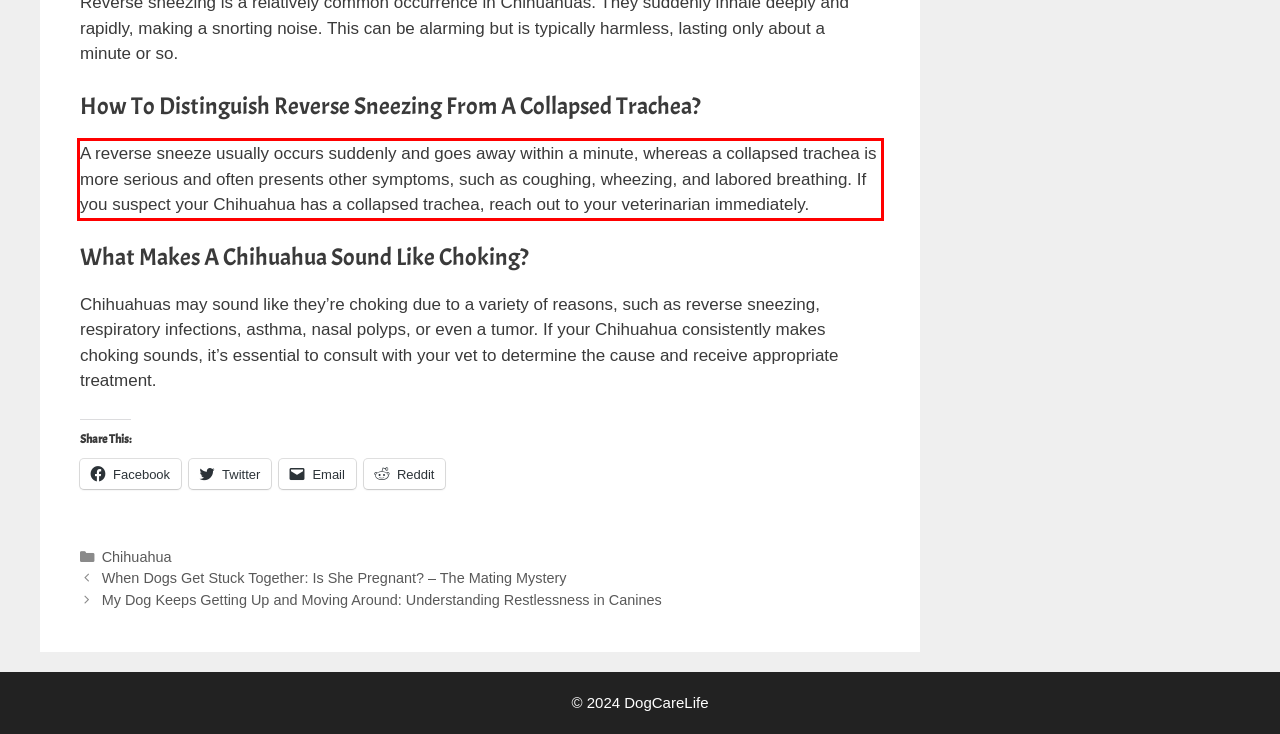Please take the screenshot of the webpage, find the red bounding box, and generate the text content that is within this red bounding box.

A reverse sneeze usually occurs suddenly and goes away within a minute, whereas a collapsed trachea is more serious and often presents other symptoms, such as coughing, wheezing, and labored breathing. If you suspect your Chihuahua has a collapsed trachea, reach out to your veterinarian immediately.